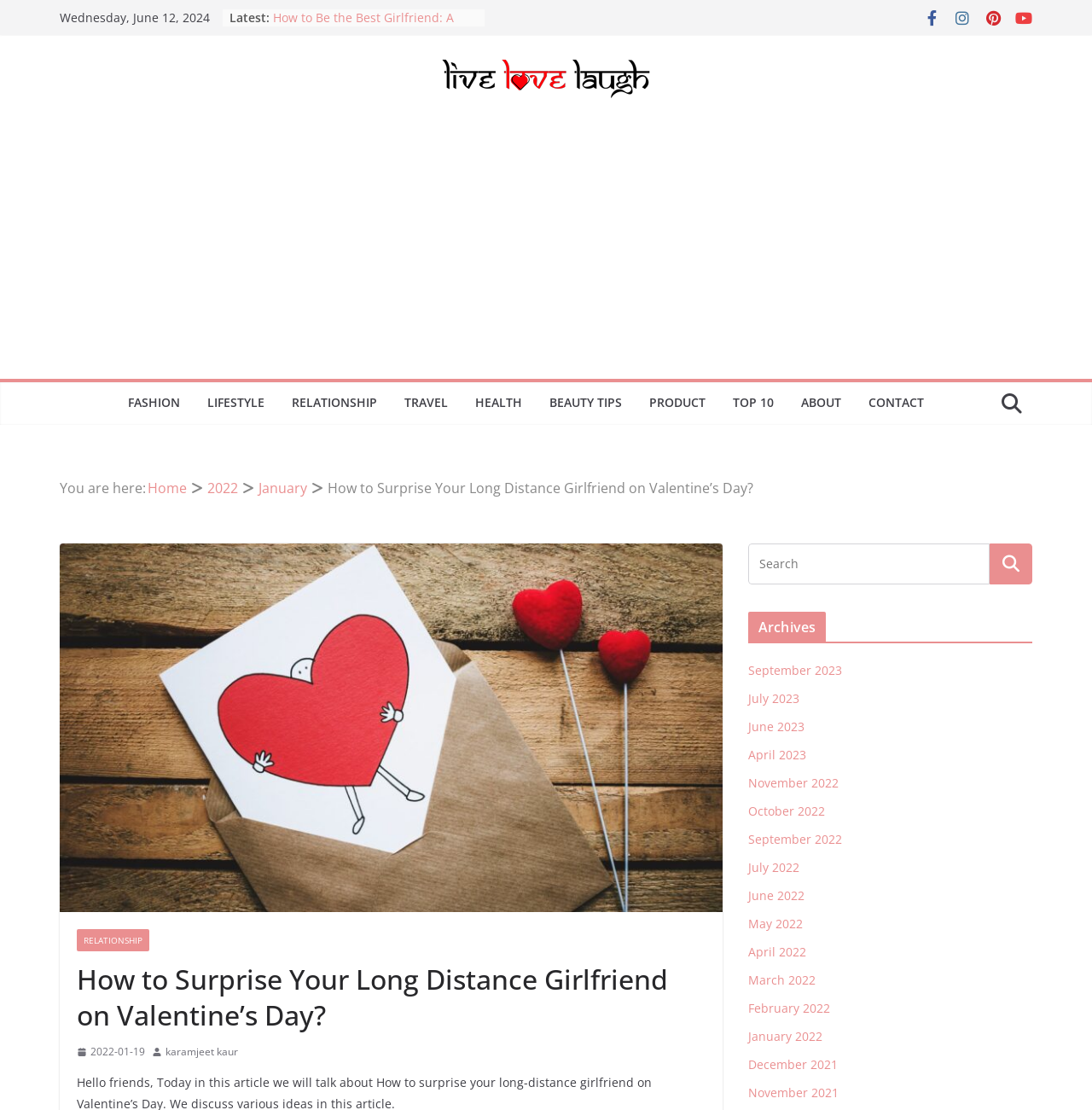Show the bounding box coordinates for the element that needs to be clicked to execute the following instruction: "View the 'How to Be the Best Girlfriend: A Comprehensive Guide in 2023' article". Provide the coordinates in the form of four float numbers between 0 and 1, i.e., [left, top, right, bottom].

[0.25, 0.008, 0.416, 0.038]